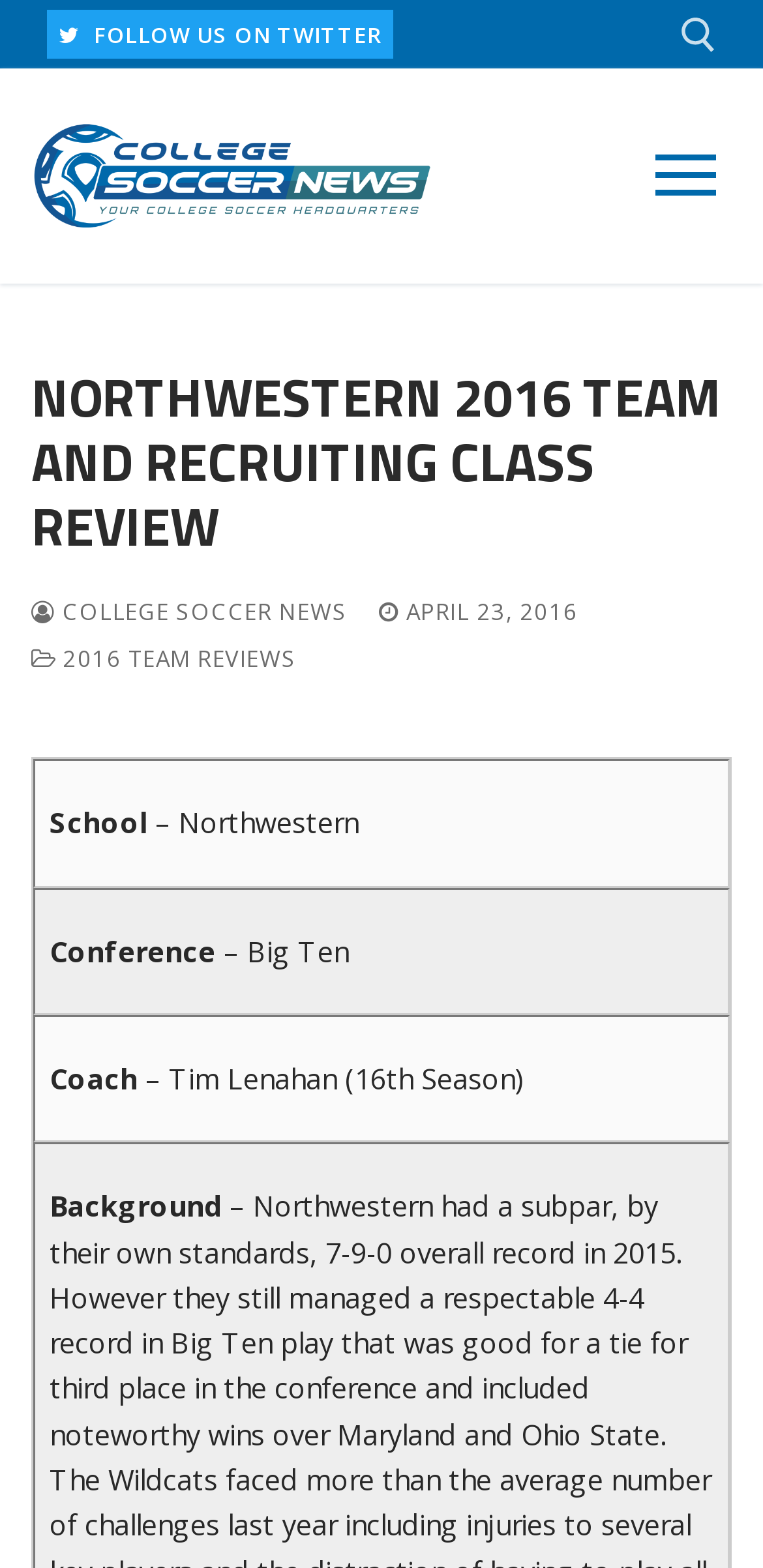Please find the bounding box coordinates for the clickable element needed to perform this instruction: "Read the Northwestern 2016 team and recruiting class review".

[0.041, 0.233, 0.959, 0.357]